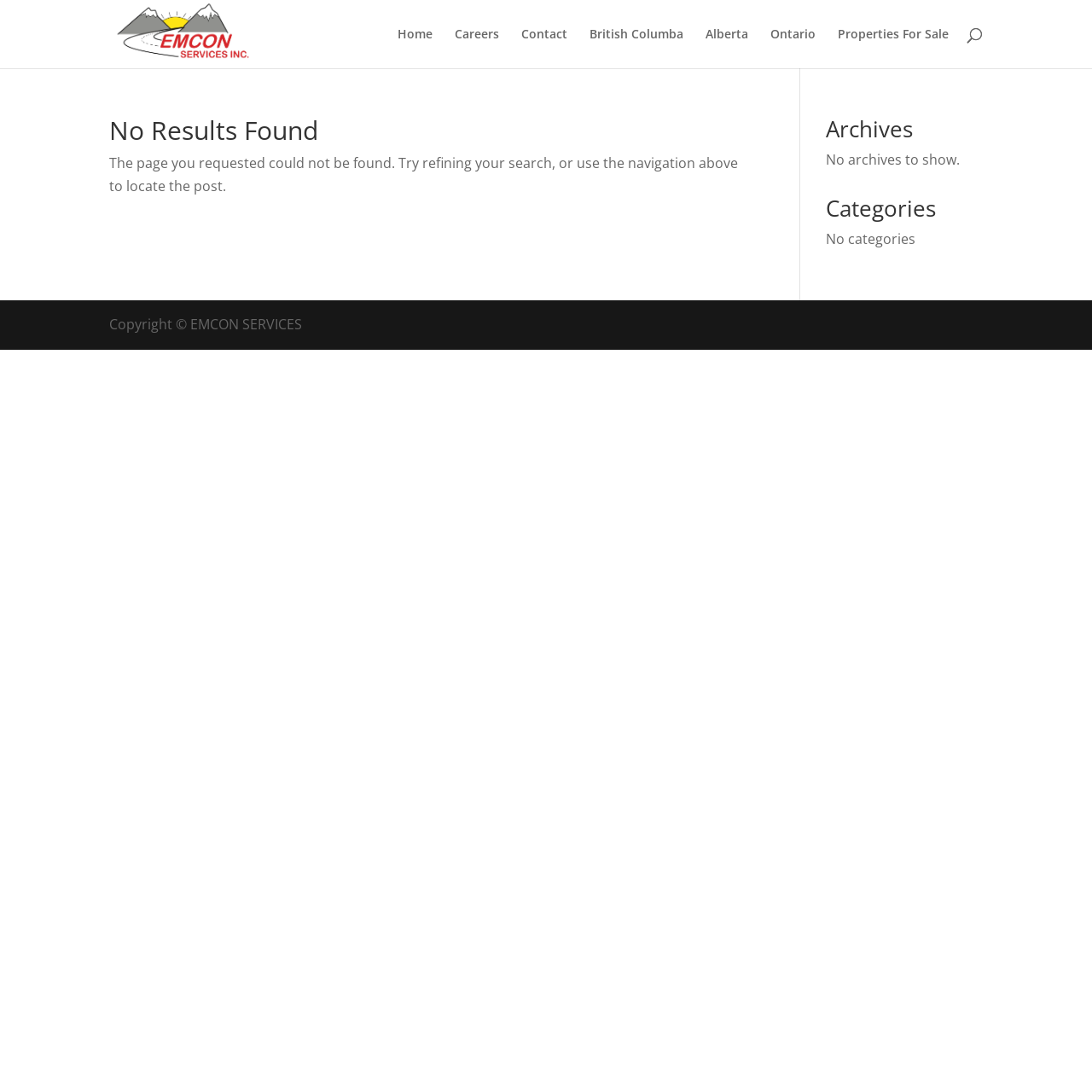Please locate the bounding box coordinates for the element that should be clicked to achieve the following instruction: "Click on 'HOME'". Ensure the coordinates are given as four float numbers between 0 and 1, i.e., [left, top, right, bottom].

None